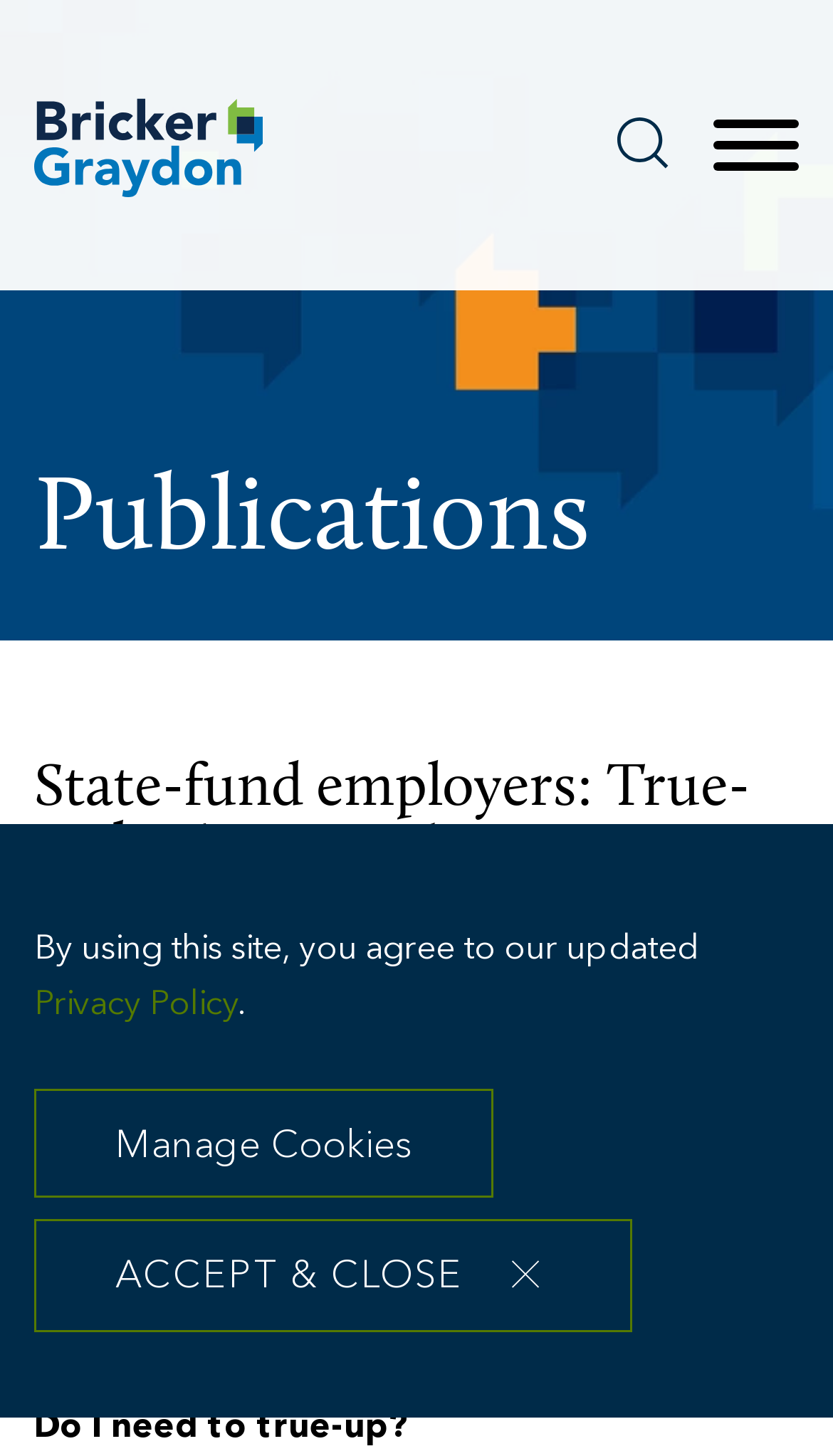Is there a menu button on this webpage?
Using the information presented in the image, please offer a detailed response to the question.

A menu button is available on this webpage, as indicated by the 'Menu' button in the top-right corner of the webpage, which controls the main navigation menu.